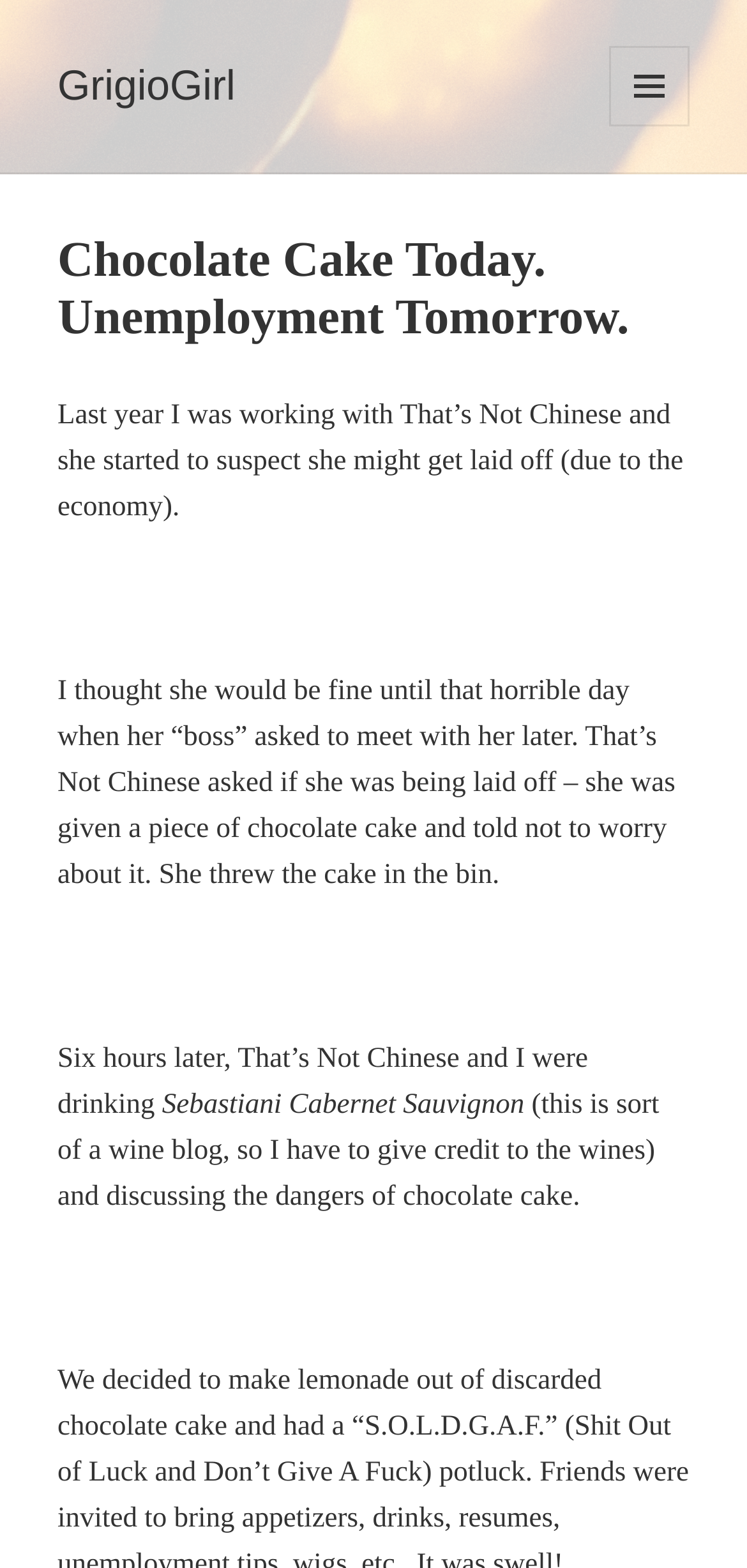Determine the bounding box coordinates for the UI element with the following description: "GrigioGirl". The coordinates should be four float numbers between 0 and 1, represented as [left, top, right, bottom].

[0.077, 0.039, 0.315, 0.07]